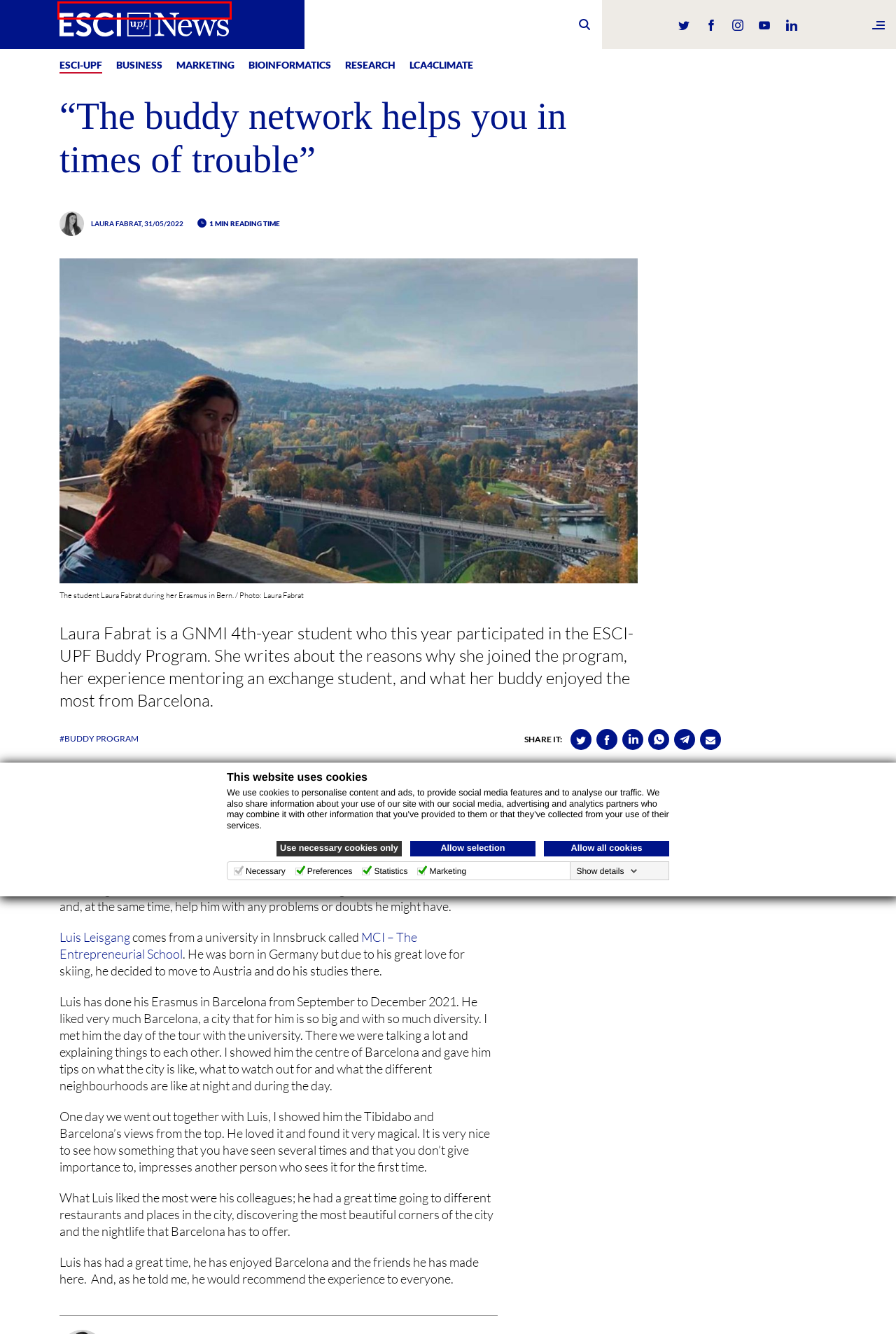Examine the screenshot of the webpage, noting the red bounding box around a UI element. Pick the webpage description that best matches the new page after the element in the red bounding box is clicked. Here are the candidates:
A. Buddy Program - ESCI-UPF News
B. Bioinformatics - ESCI-UPF News
C. LCA4Climate - ESCI-UPF News
D. ESCI-UPF News - El canal de noticias de ESCI-UPF
E. Laura Fabrat - ESCI-UPF News
F. Research - ESCI-UPF News
G. Study at the Management Center Innsbruck | MCI Innsbruck
H. Business - ESCI-UPF News

D